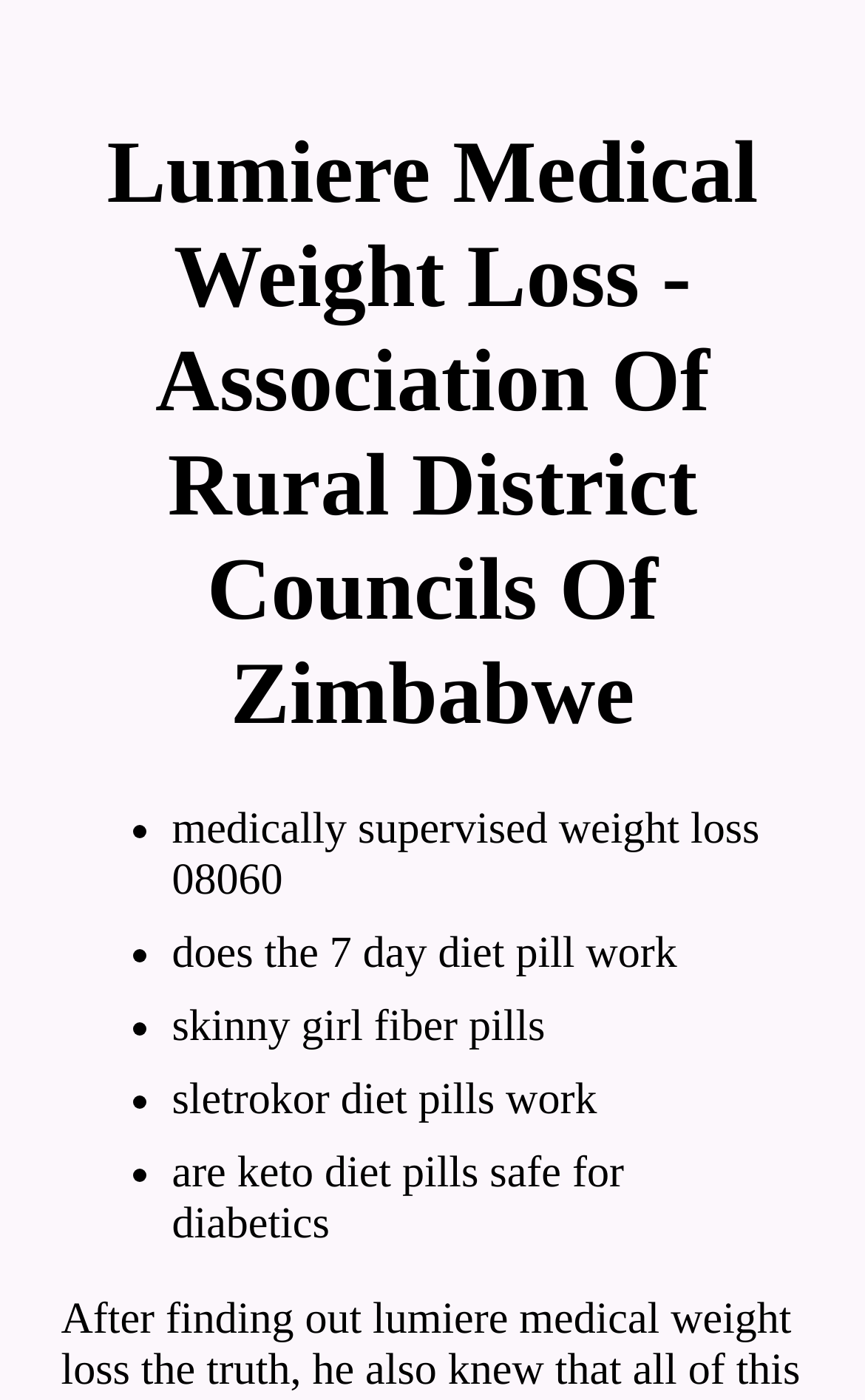What type of weight loss is medically supervised?
Based on the image, give a concise answer in the form of a single word or short phrase.

Weight loss 08060